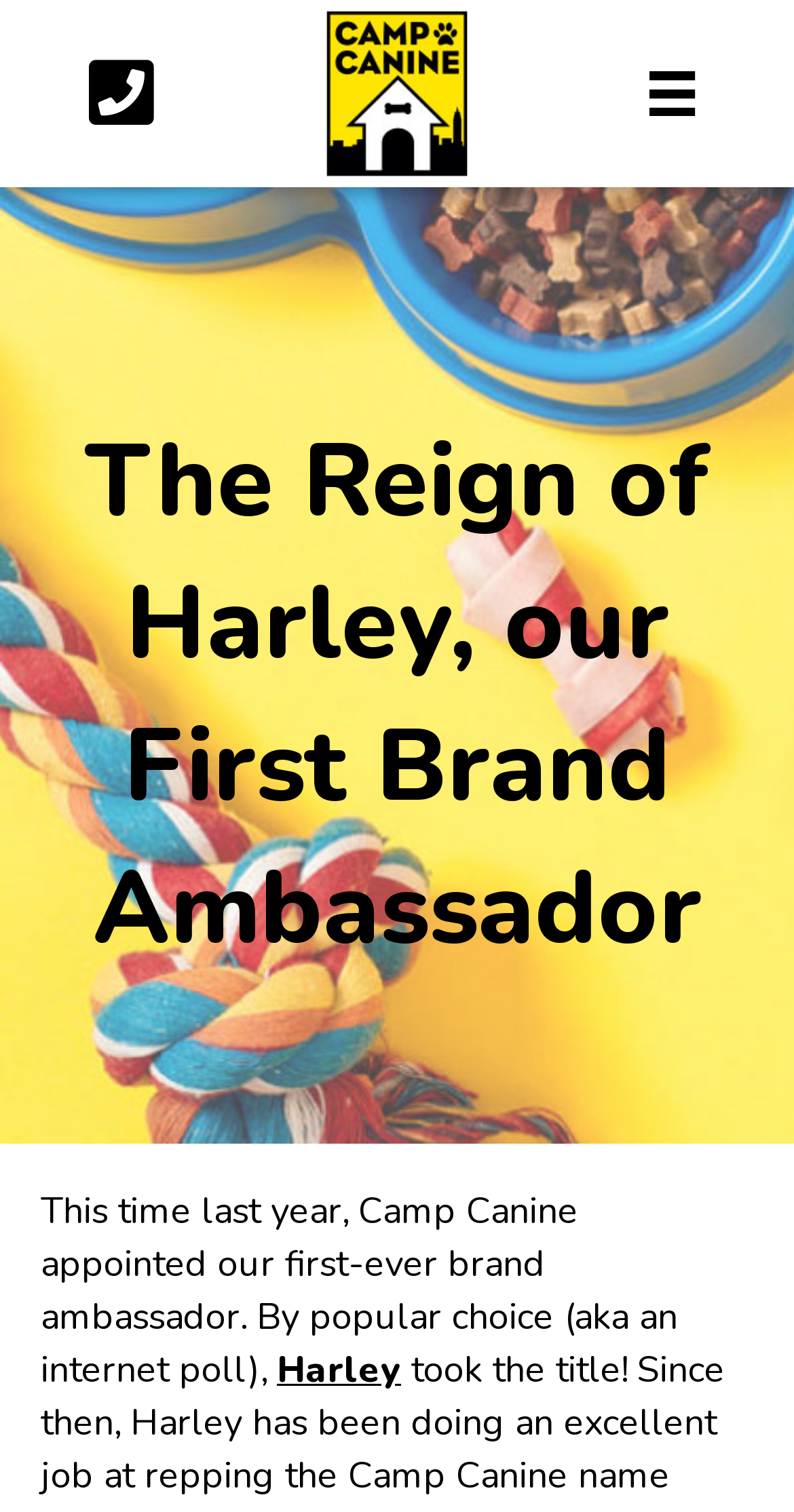Please find the bounding box coordinates in the format (top-left x, top-left y, bottom-right x, bottom-right y) for the given element description. Ensure the coordinates are floating point numbers between 0 and 1. Description: Harley

[0.349, 0.889, 0.505, 0.922]